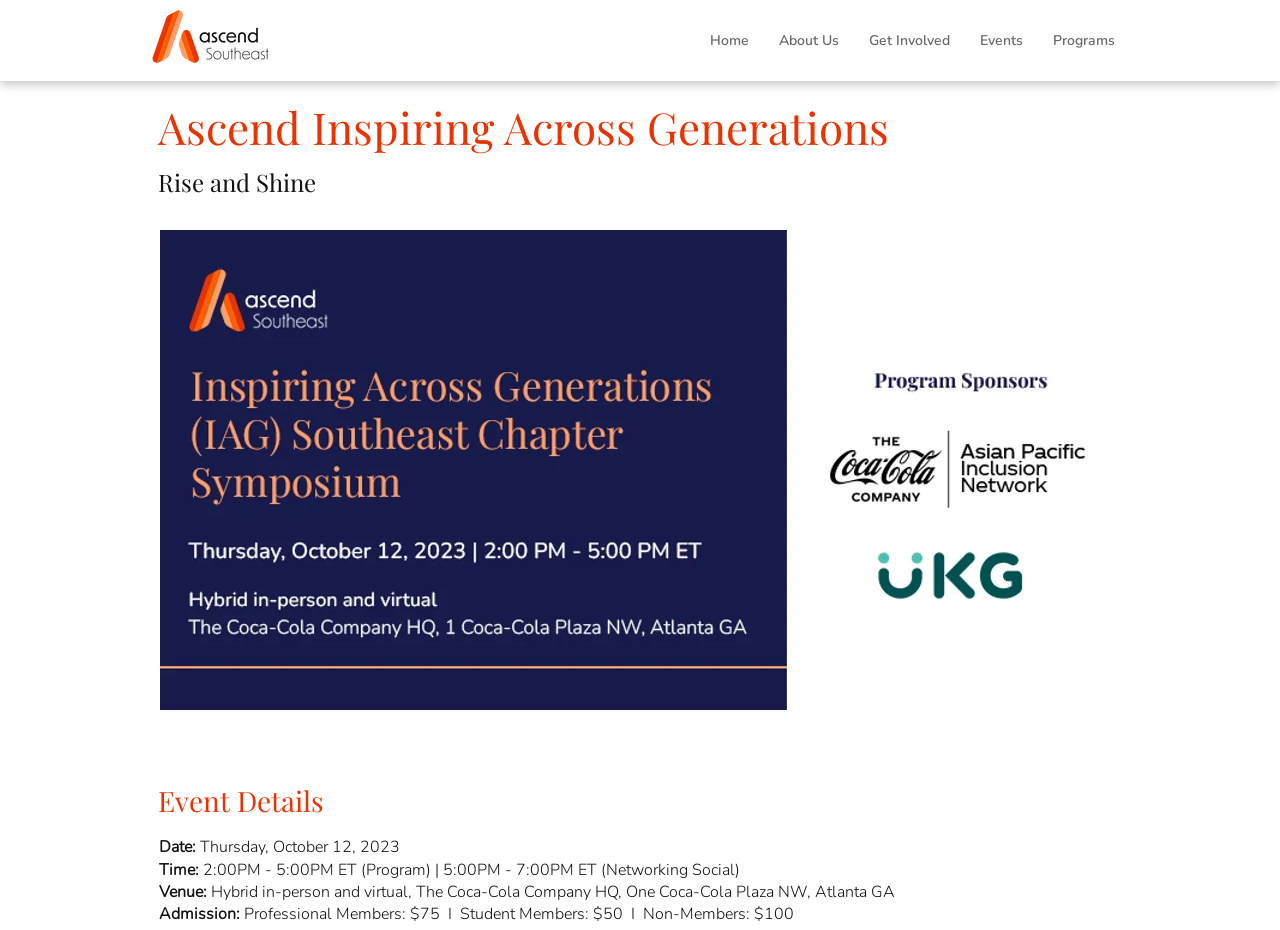Based on the element description Get Involved, identify the bounding box coordinates for the UI element. The coordinates should be in the format (top-left x, top-left y, bottom-right x, bottom-right y) and within the 0 to 1 range.

[0.667, 0.025, 0.754, 0.062]